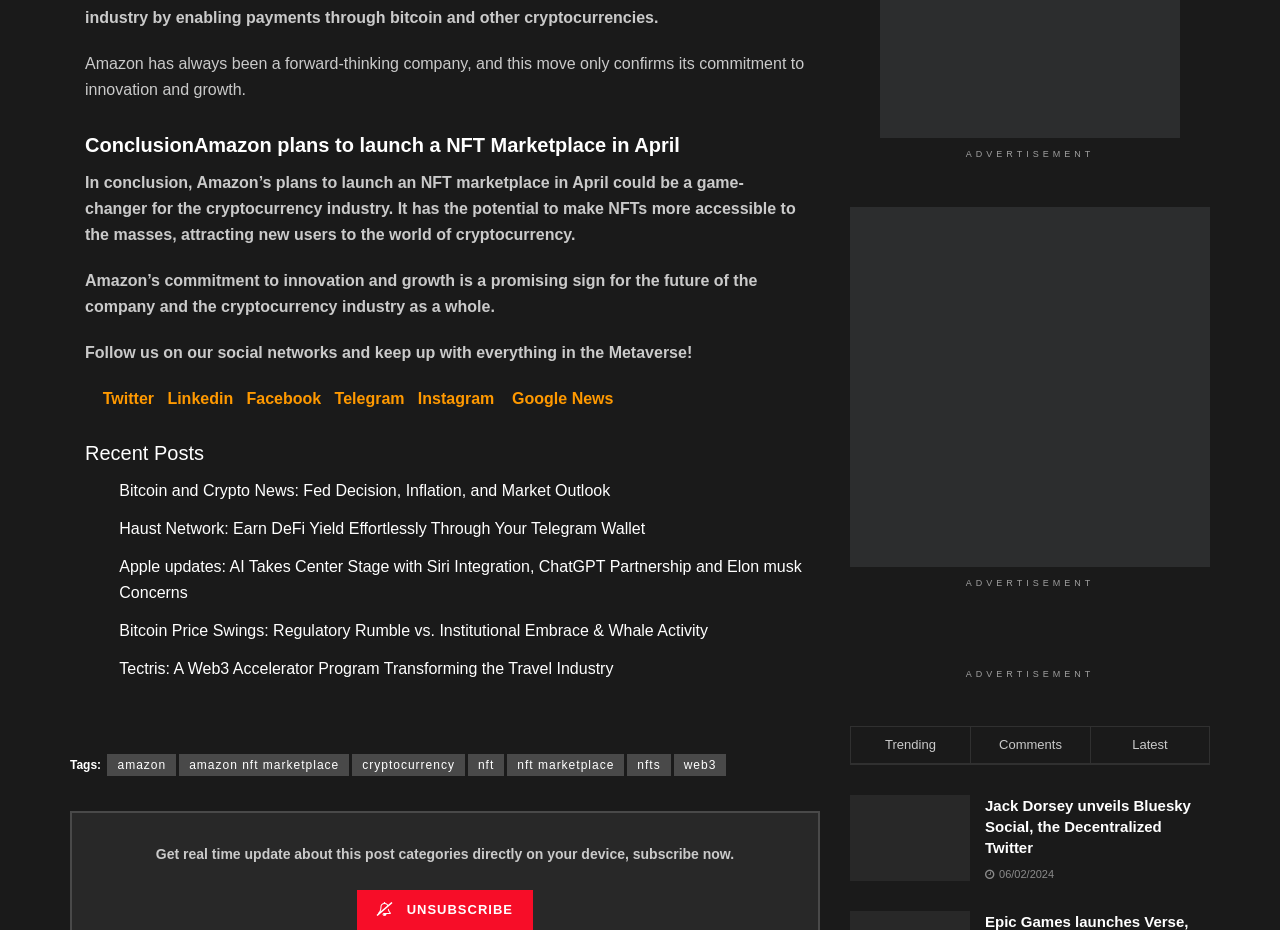Determine the bounding box coordinates for the area you should click to complete the following instruction: "View the recent post about Bitcoin and Crypto News".

[0.093, 0.519, 0.477, 0.537]